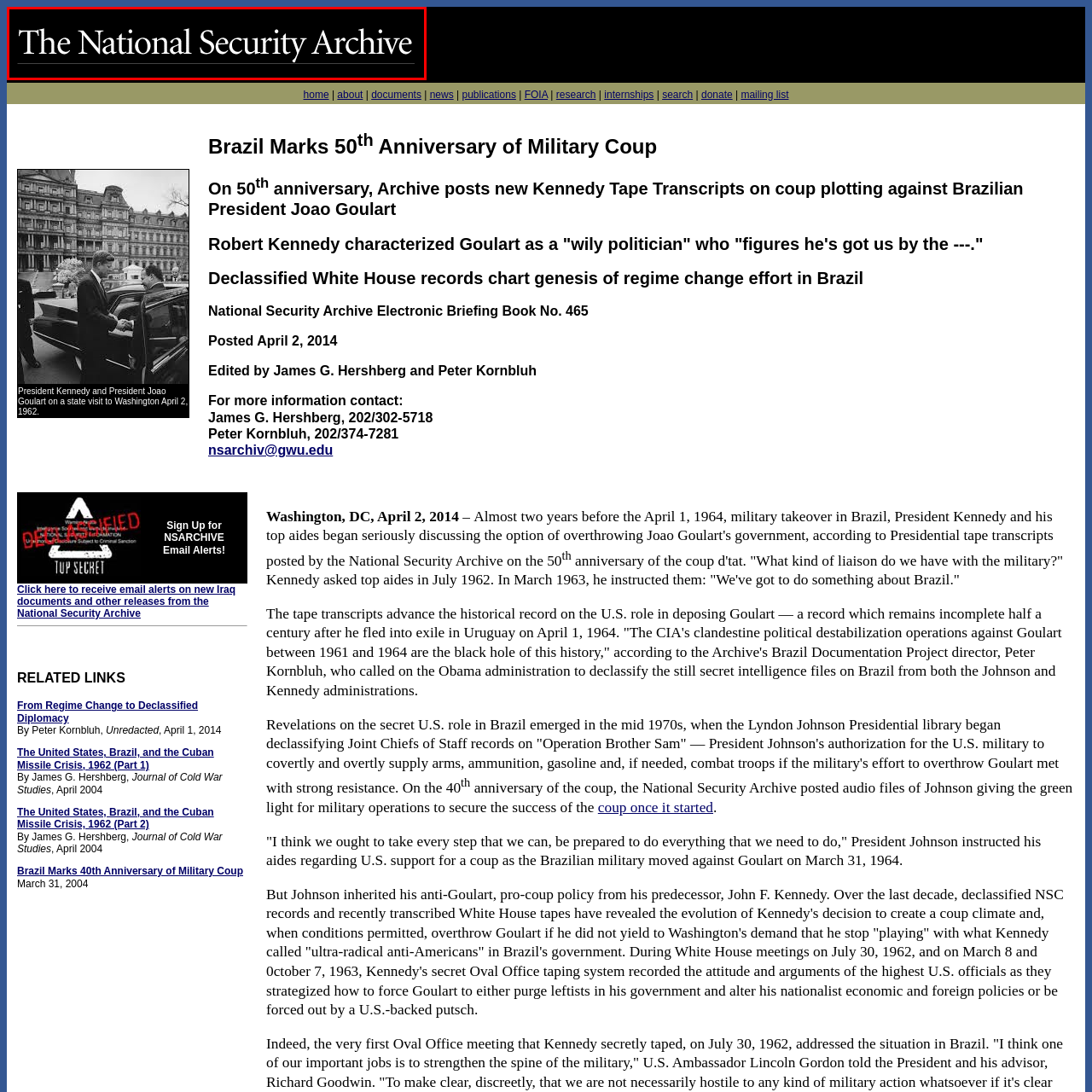Explain thoroughly what is happening in the image that is surrounded by the red box.

The image features the logo of "The National Security Archive," a prominent institution dedicated to public access and documentation of historical national security records. Positioned at the top of the webpage, the logo is set against a black background, emphasizing its significance. The use of elegant typography highlights the organization's mission to promote transparency and accountability regarding government actions, particularly those related to historical events such as the military coup in Brazil, commemorated in the surrounding content. This organization plays a crucial role in archiving and bringing to light important historical documents and transcripts, contributing to the public's understanding of past geopolitical dynamics.